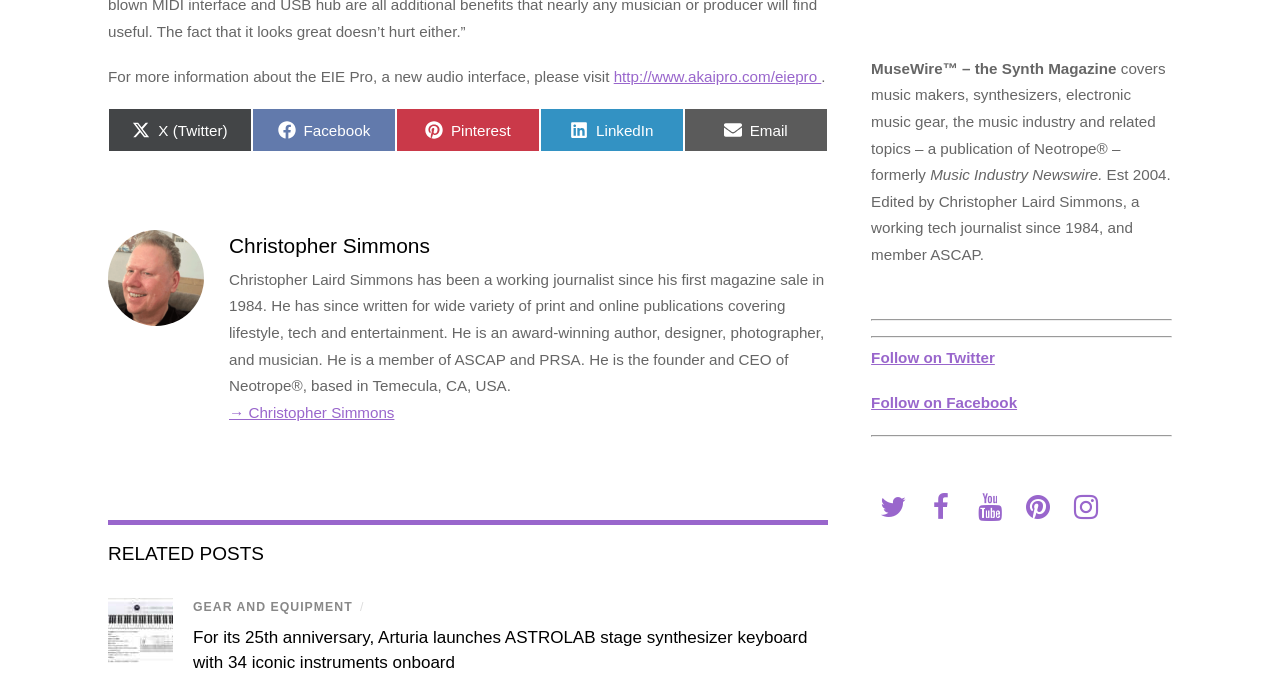Identify the coordinates of the bounding box for the element that must be clicked to accomplish the instruction: "Share on Twitter".

[0.084, 0.161, 0.197, 0.226]